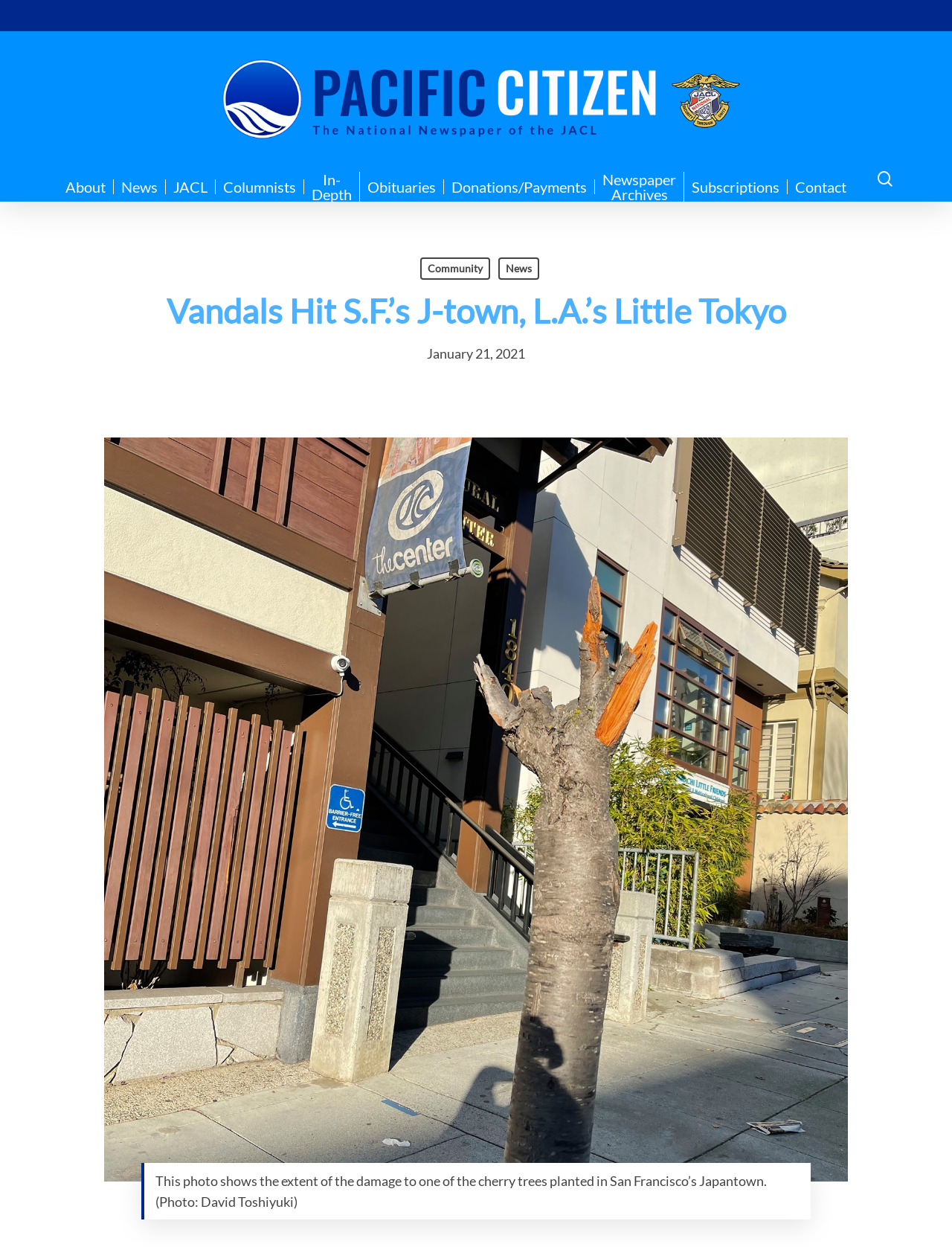Explain the contents of the webpage comprehensively.

The webpage appears to be a news article from the Pacific Citizen publication. At the top, there is a search bar with a textbox and a "Close Search" link to the right. Below the search bar, there is a horizontal navigation menu with links to various sections, including "About", "News", "JACL", "Columnists", "In-Depth", "Obituaries", "Donations/Payments", "Newspaper Archives", "Subscriptions", and "Contact".

The main content of the page is an article titled "Vandals Hit S.F.’s J-town, L.A.’s Little Tokyo", which is displayed prominently in the center of the page. The article is dated January 21, 2021. Below the title, there is a large image that takes up most of the page, showing the extent of damage to a cherry tree in San Francisco's Japantown. The image is accompanied by a caption that describes the photo.

To the left of the navigation menu, there is a smaller section with links to "Community" and "News". At the very top of the page, there is a link to the Pacific Citizen publication, accompanied by a small image of the publication's logo.